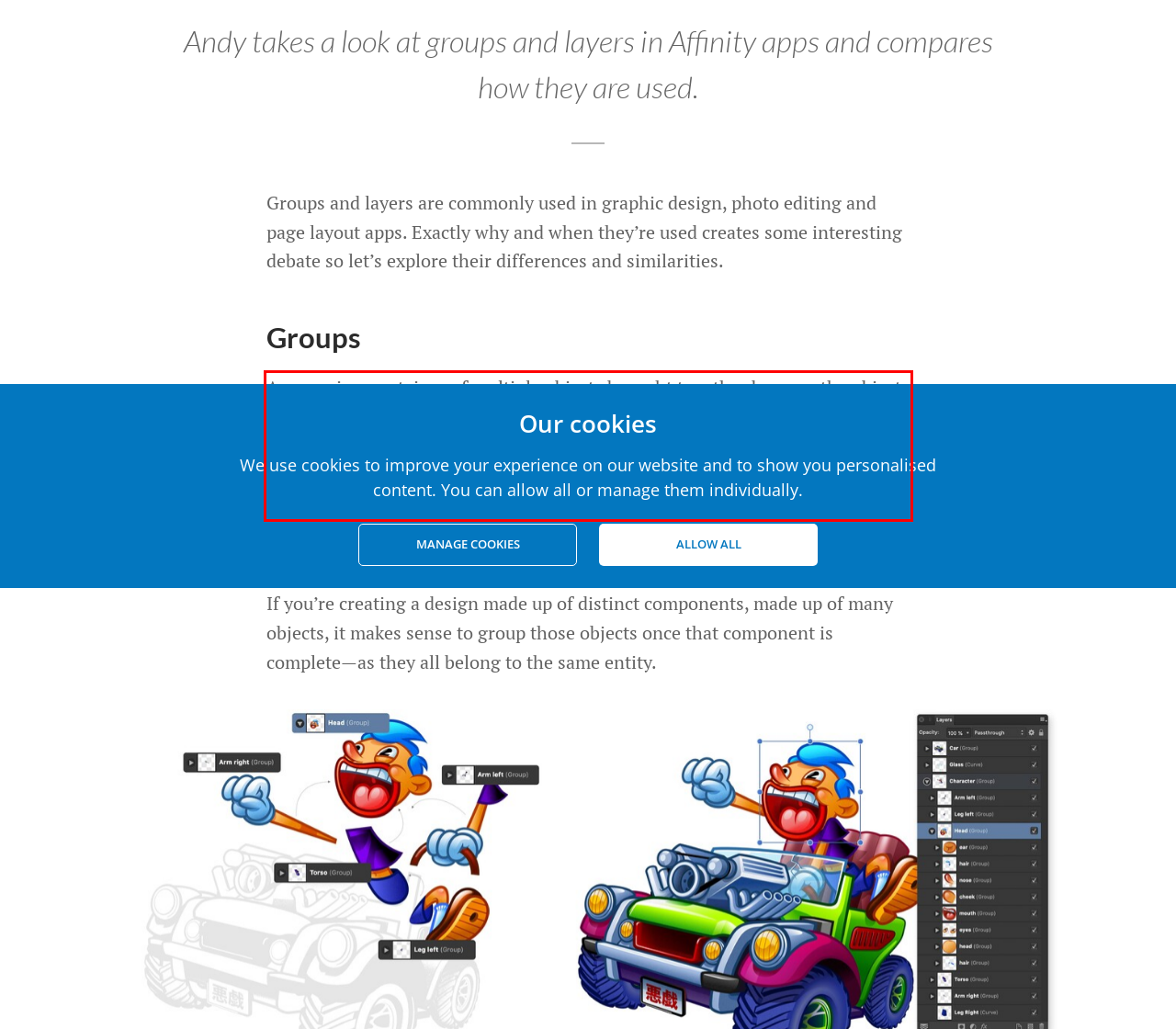Please identify and extract the text content from the UI element encased in a red bounding box on the provided webpage screenshot.

A group is a container of multiple objects brought together because the objects are related in some way. Typically, you’d make a group on the page by selecting each object in turn and, in one grouping operation, create a single group. Subsequently, selecting any one group object will automatically select its group and all other grouped objects at the same time.